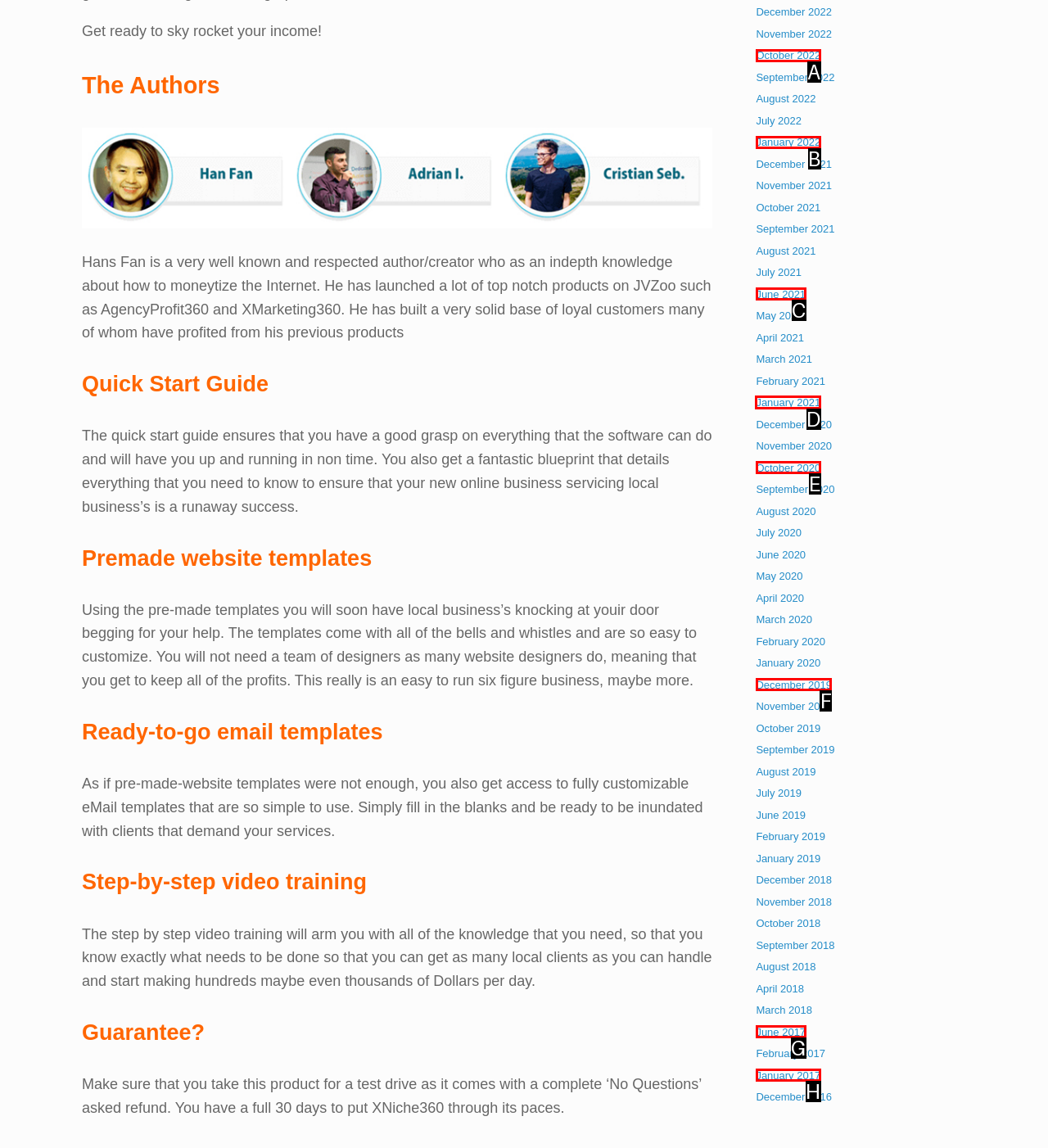Indicate the HTML element that should be clicked to perform the task: Read the 'News' section Reply with the letter corresponding to the chosen option.

None